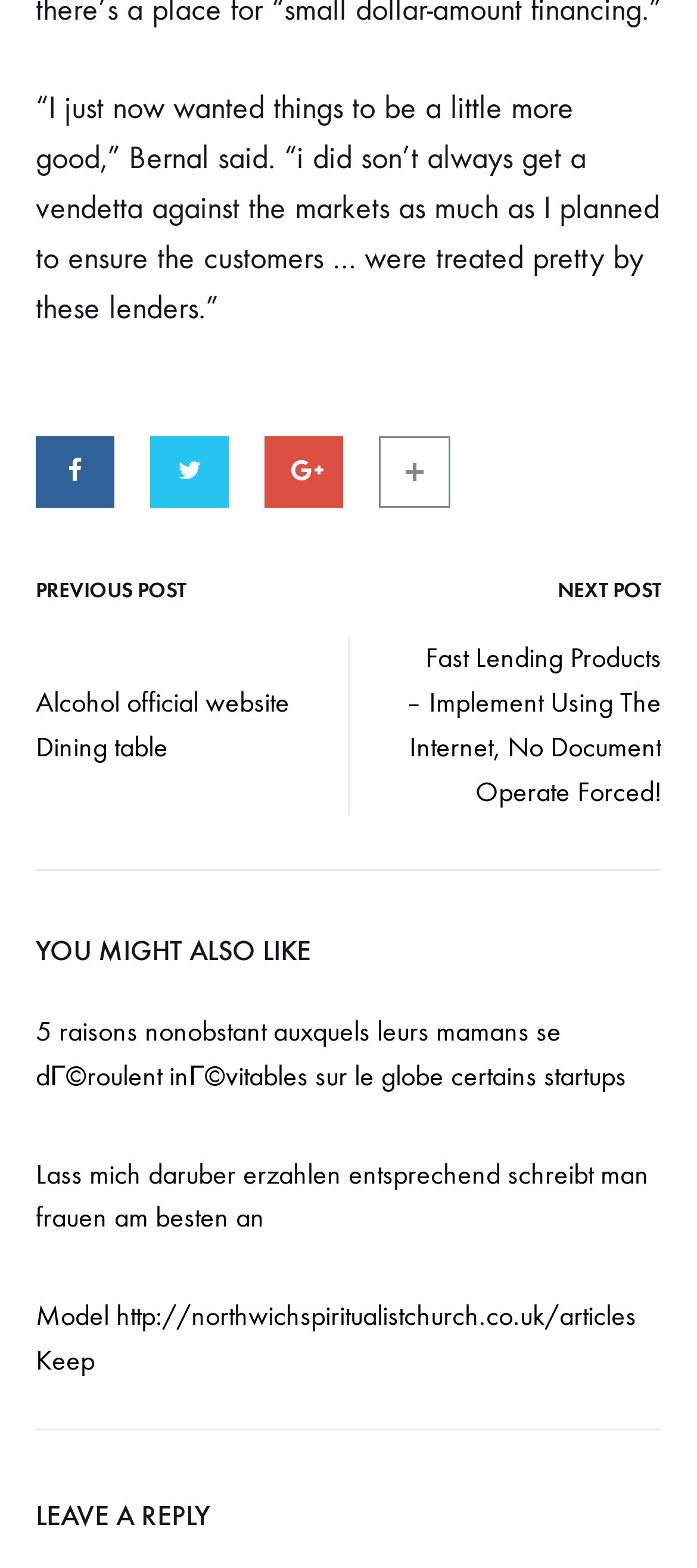Please identify the coordinates of the bounding box for the clickable region that will accomplish this instruction: "Apply for fast lending products online".

[0.579, 0.406, 0.949, 0.52]